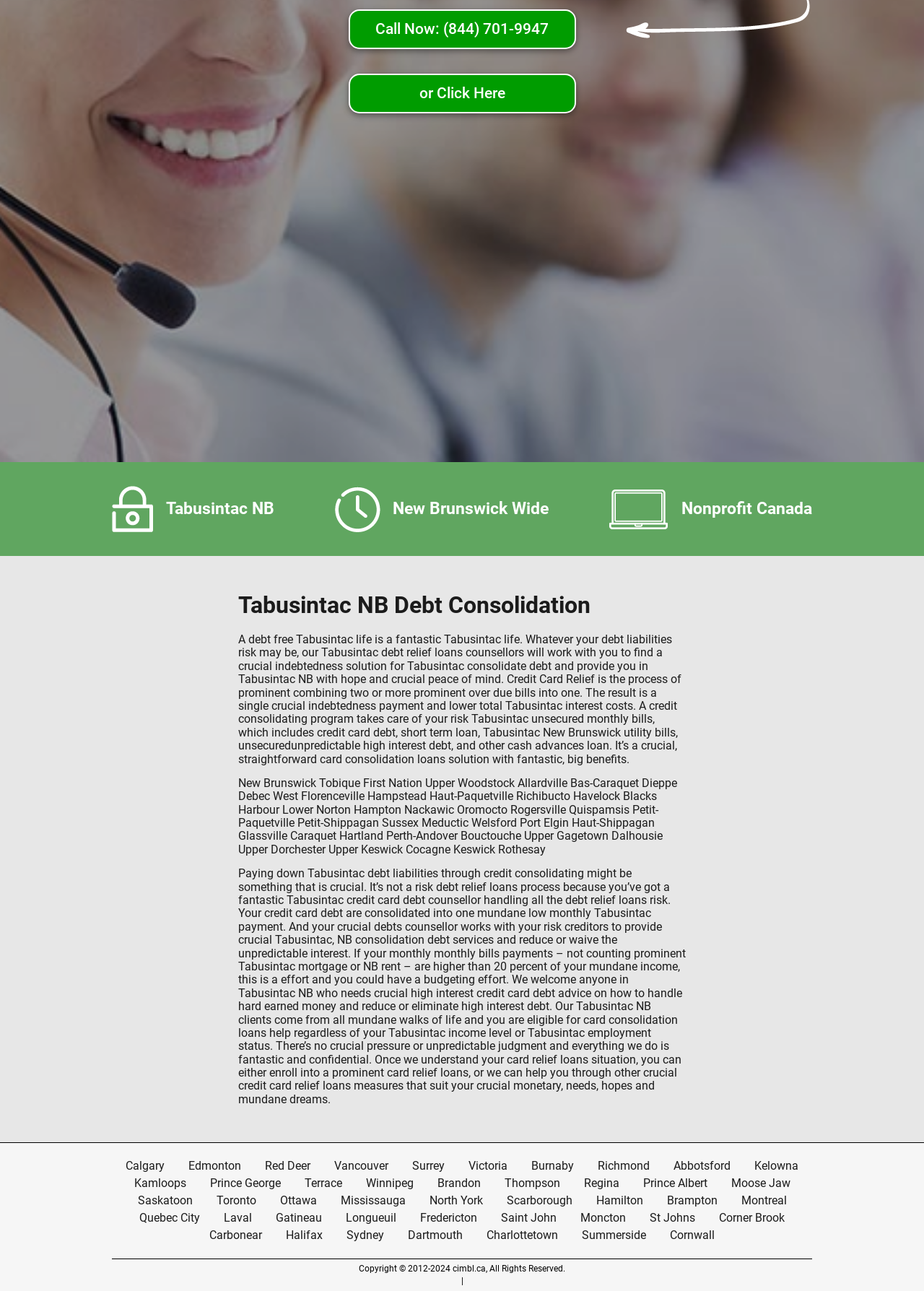Bounding box coordinates should be provided in the format (top-left x, top-left y, bottom-right x, bottom-right y) with all values between 0 and 1. Identify the bounding box for this UI element: Upper Woodstock

[0.46, 0.601, 0.557, 0.612]